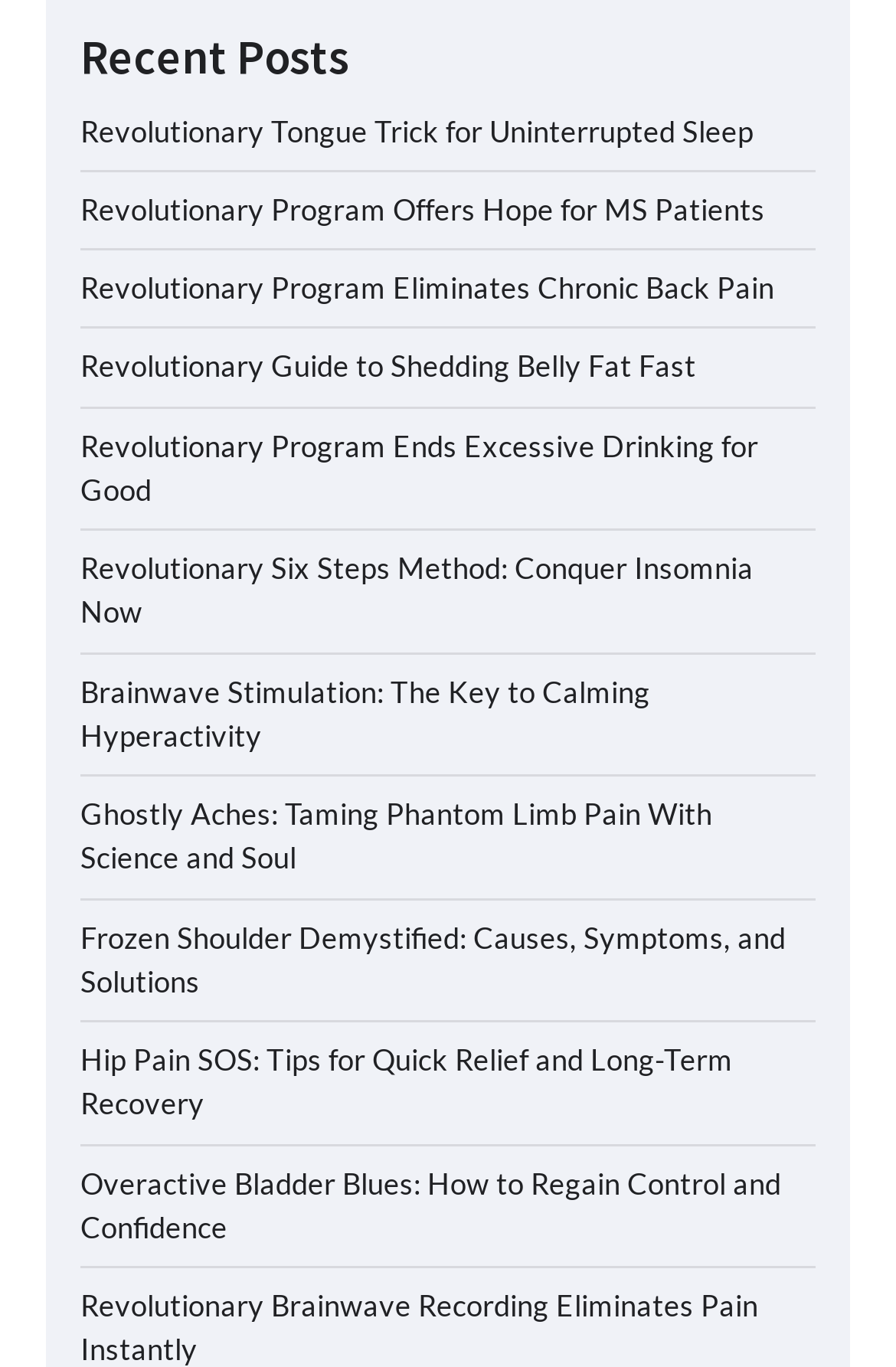Using the information in the image, give a detailed answer to the following question: Is there a link about weight loss?

I searched the OCR text of all link elements and found that one of the links is 'Revolutionary Guide to Shedding Belly Fat Fast', which is related to weight loss.